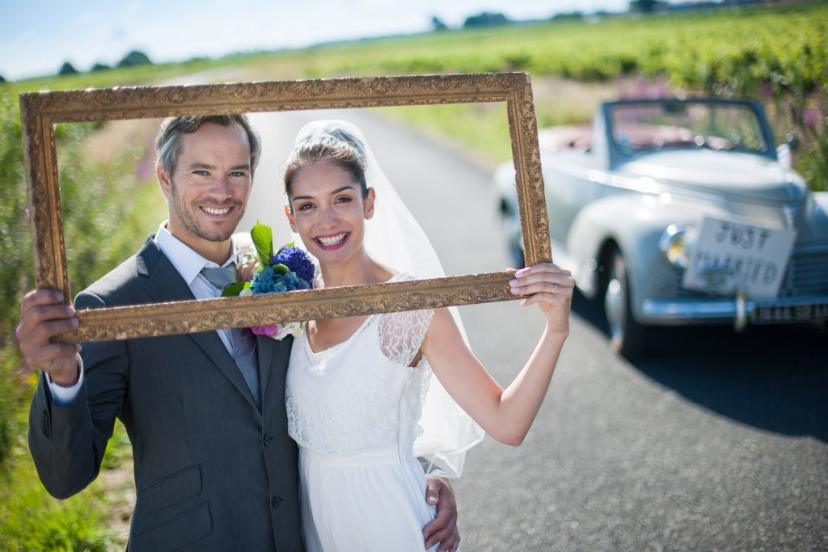Describe every aspect of the image in depth.

In this charming outdoor wedding scene, a joyful couple captures their special moment as they pose playfully with an ornate picture frame. The groom, dressed in a sharp gray suit with a light blue shirt and tie, holds the frame confidently, showcasing the vibrant vineyard backdrop that symbolizes new beginnings. His bride, radiant in a white lace gown, beams with happiness and holds colorful flowers that complement the lush greenery around them. Behind them, an elegantly classic car adorned with a "Just Married" sign adds a touch of nostalgia, enhancing the romantic atmosphere of their celebration. This image perfectly encapsulates the essence of love and the joy of a life shared together, making it a timeless keepsake for their wedding memories.